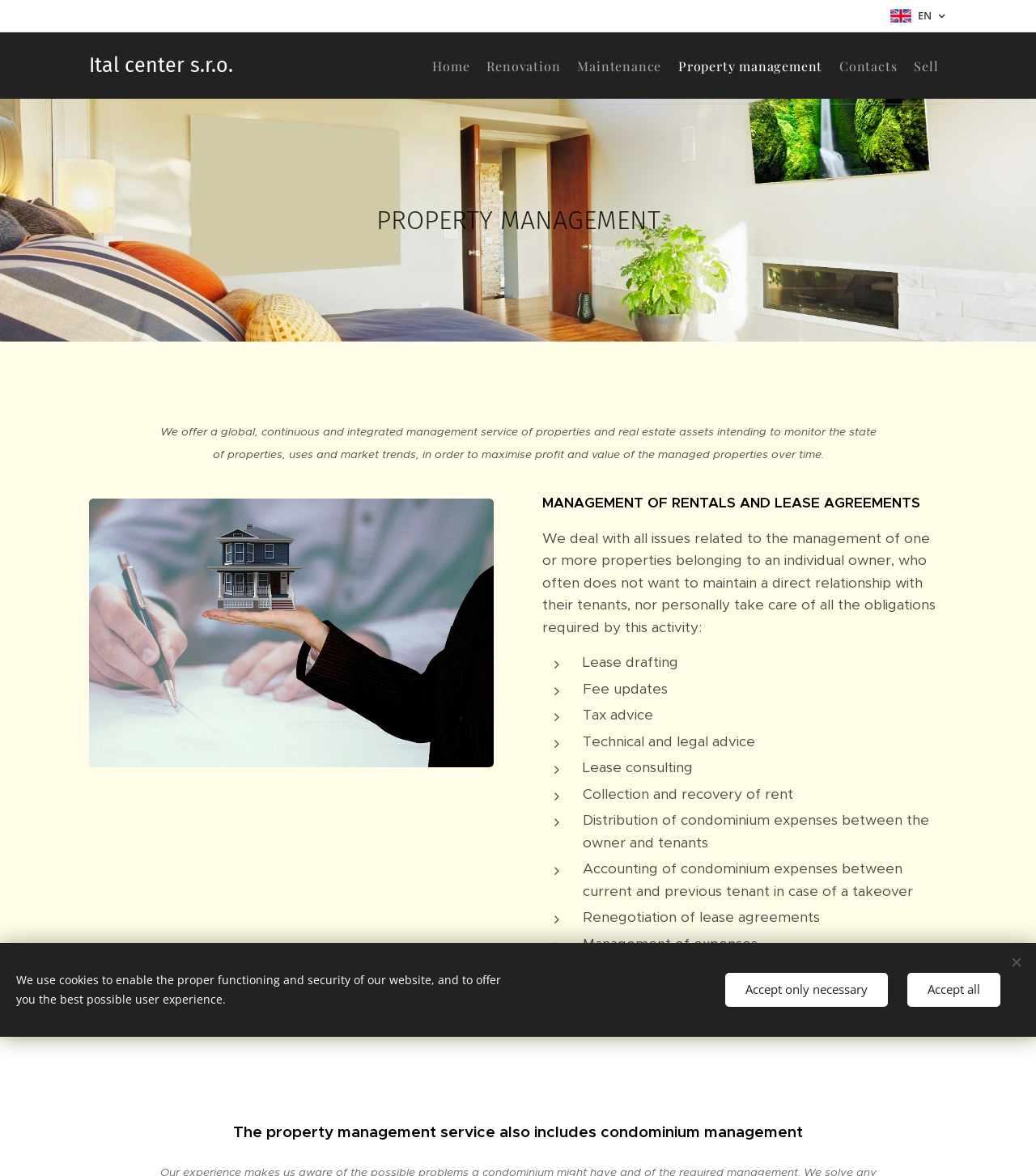Respond with a single word or phrase for the following question: 
What is the purpose of condominium management?

To manage expenses